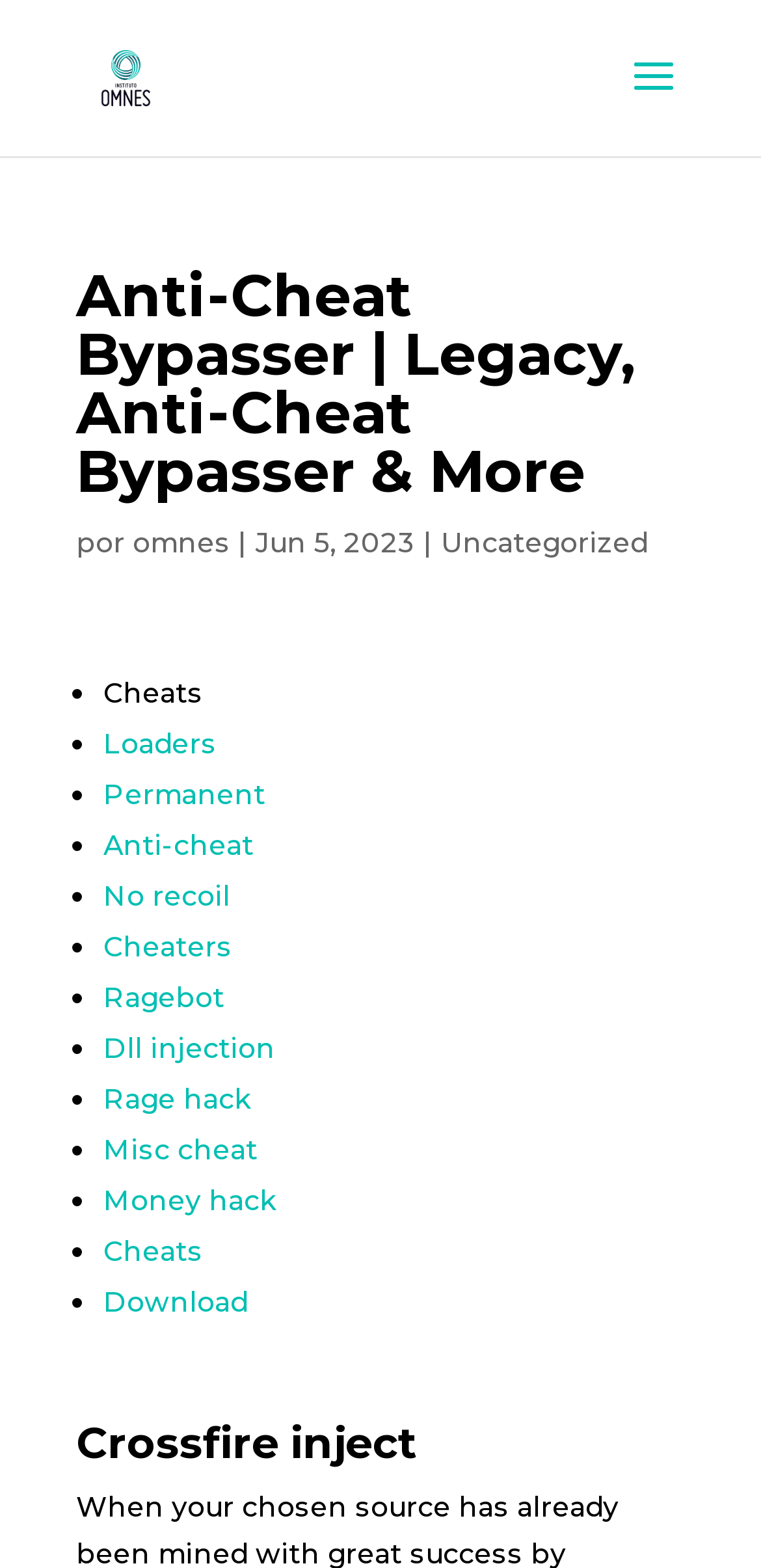Describe the entire webpage, focusing on both content and design.

The webpage appears to be a blog post or article from Instituto Omnes, with a focus on cheats and hacks for a game or software. At the top left of the page, there is a logo and a link to Instituto Omnes. Below this, there is a search bar that spans almost the entire width of the page.

The main content of the page is divided into two sections. The first section has a heading that reads "Anti-Cheat Bypasser | Legacy, Anti-Cheat Bypasser & More" and is followed by a series of links and text, including the author's name "omnes" and the date "Jun 5, 2023". 

The second section is a list of cheats and hacks, each preceded by a bullet point. The list includes links to "Cheats", "Loaders", "Permanent", "Anti-cheat", "No recoil", "Cheaters", "Ragebot", "Dll injection", "Rage hack", "Misc cheat", "Money hack", and "Download". 

At the bottom of the page, there is another heading that reads "Crossfire inject". Overall, the page appears to be a collection of resources and information related to cheats and hacks for a specific game or software.